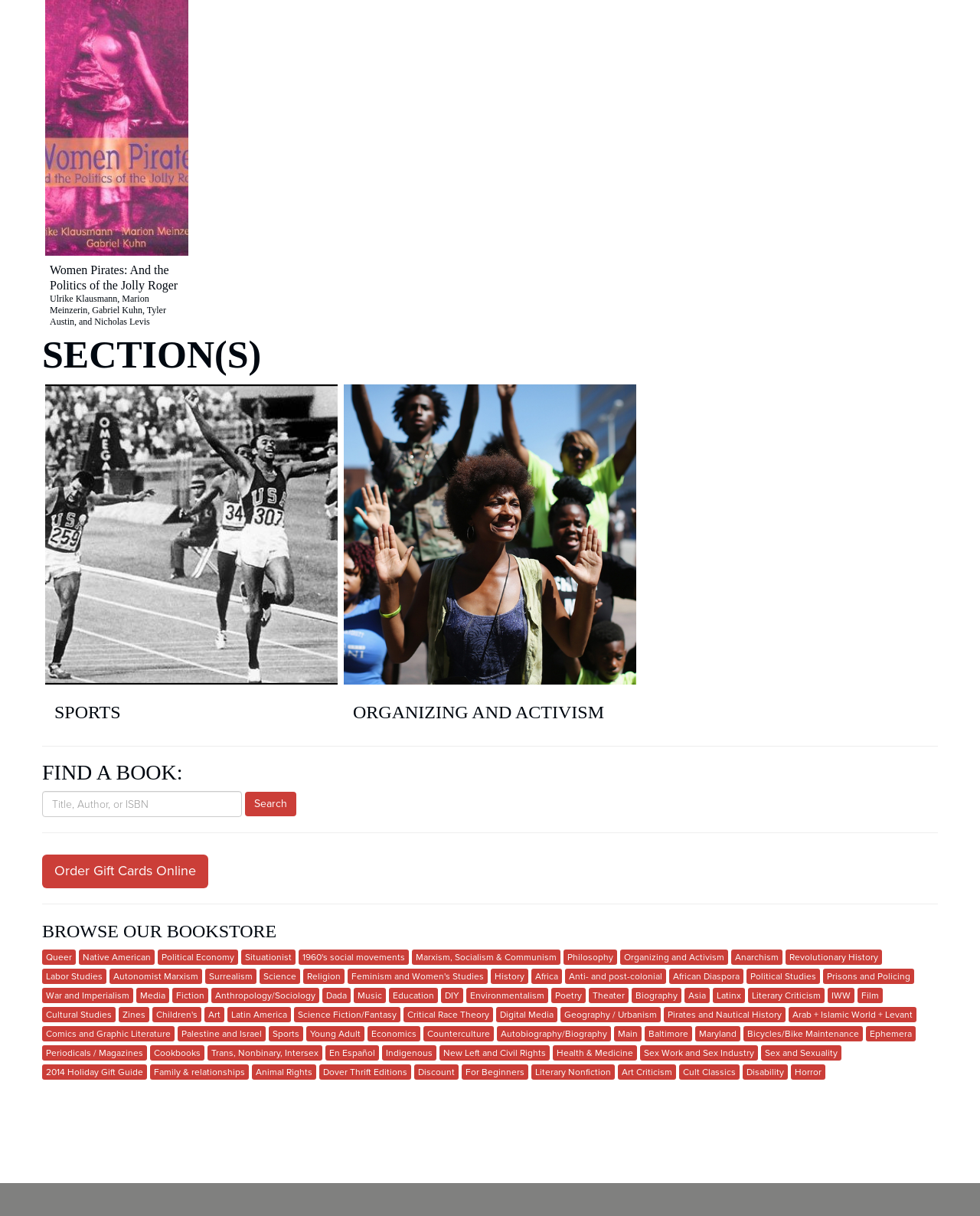Using the given description, provide the bounding box coordinates formatted as (top-left x, top-left y, bottom-right x, bottom-right y), with all values being floating point numbers between 0 and 1. Description: Political Economy

[0.161, 0.781, 0.243, 0.794]